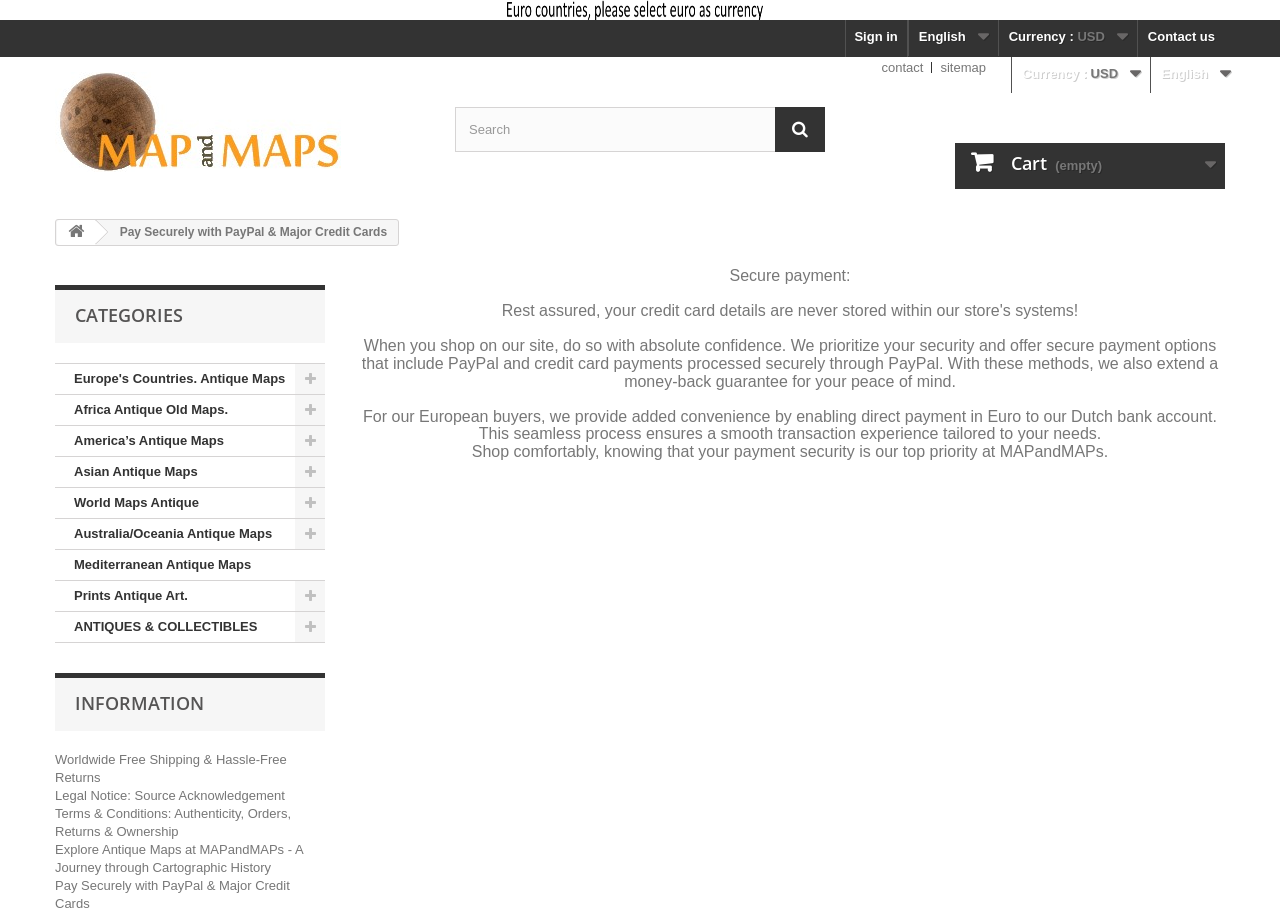Locate the bounding box coordinates of the element's region that should be clicked to carry out the following instruction: "Sign in to your account". The coordinates need to be four float numbers between 0 and 1, i.e., [left, top, right, bottom].

[0.661, 0.022, 0.708, 0.062]